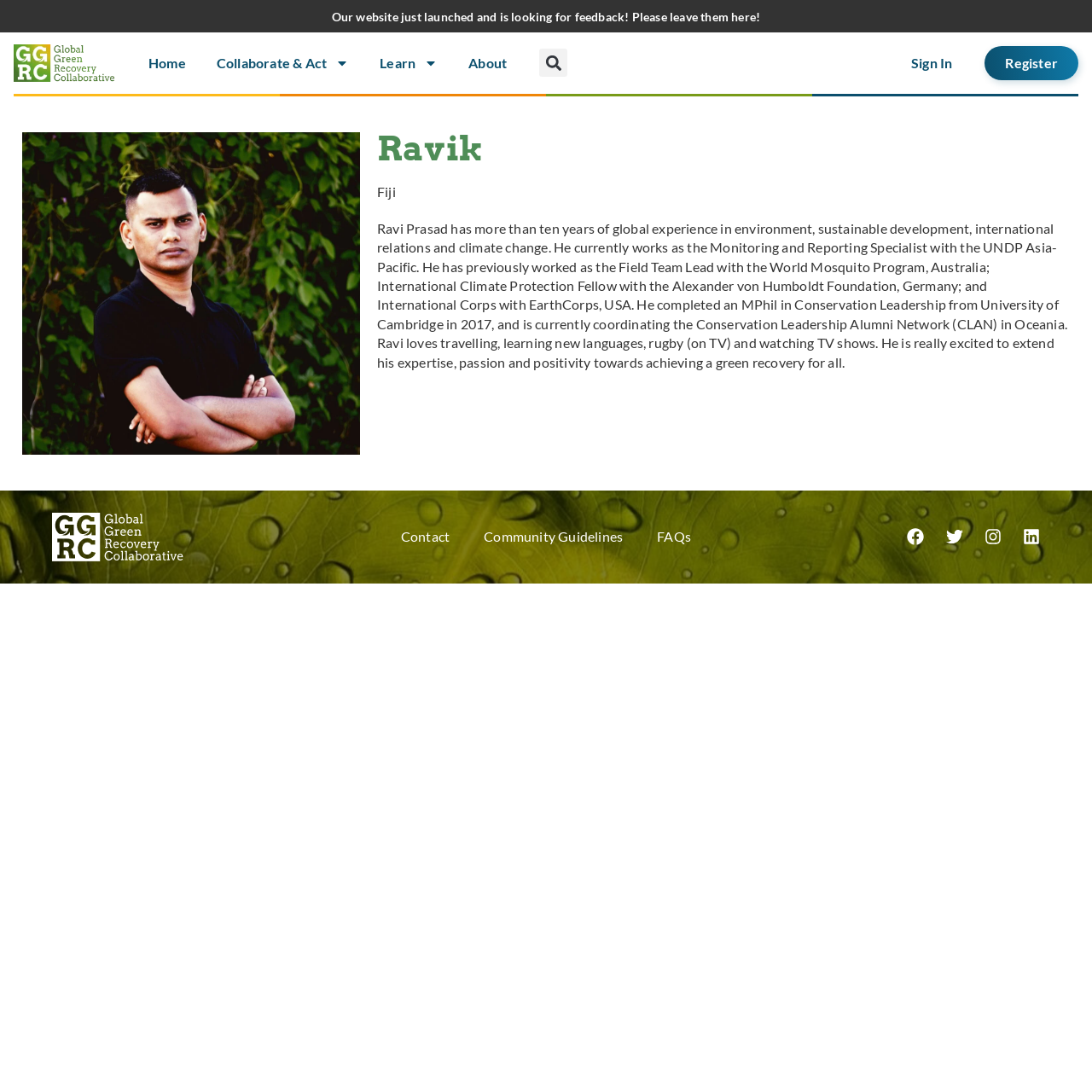Please determine the bounding box coordinates of the element to click on in order to accomplish the following task: "Contact the team". Ensure the coordinates are four float numbers ranging from 0 to 1, i.e., [left, top, right, bottom].

[0.351, 0.474, 0.427, 0.51]